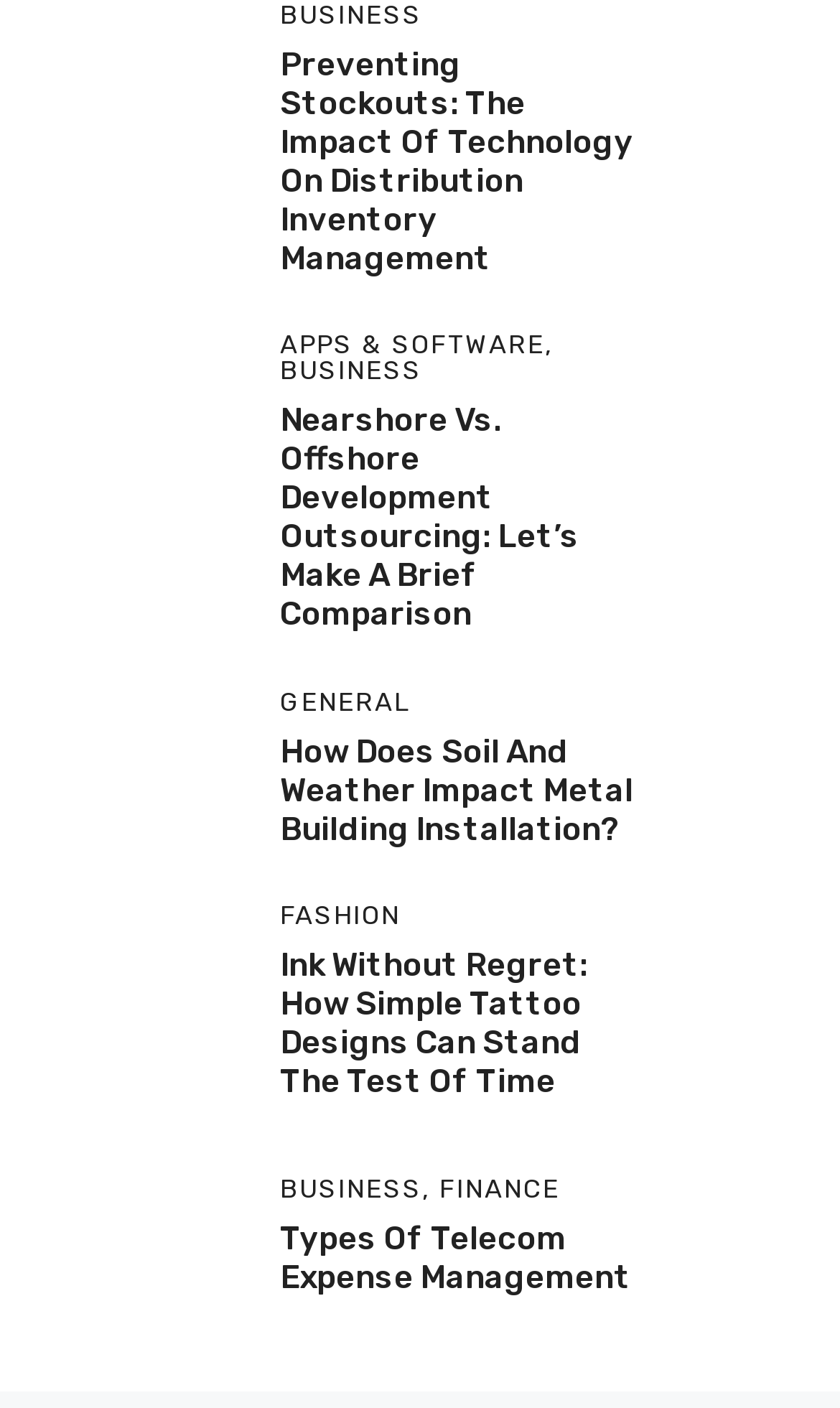What type of designs are discussed in the fourth article?
Give a one-word or short-phrase answer derived from the screenshot.

Simple Tattoo Designs